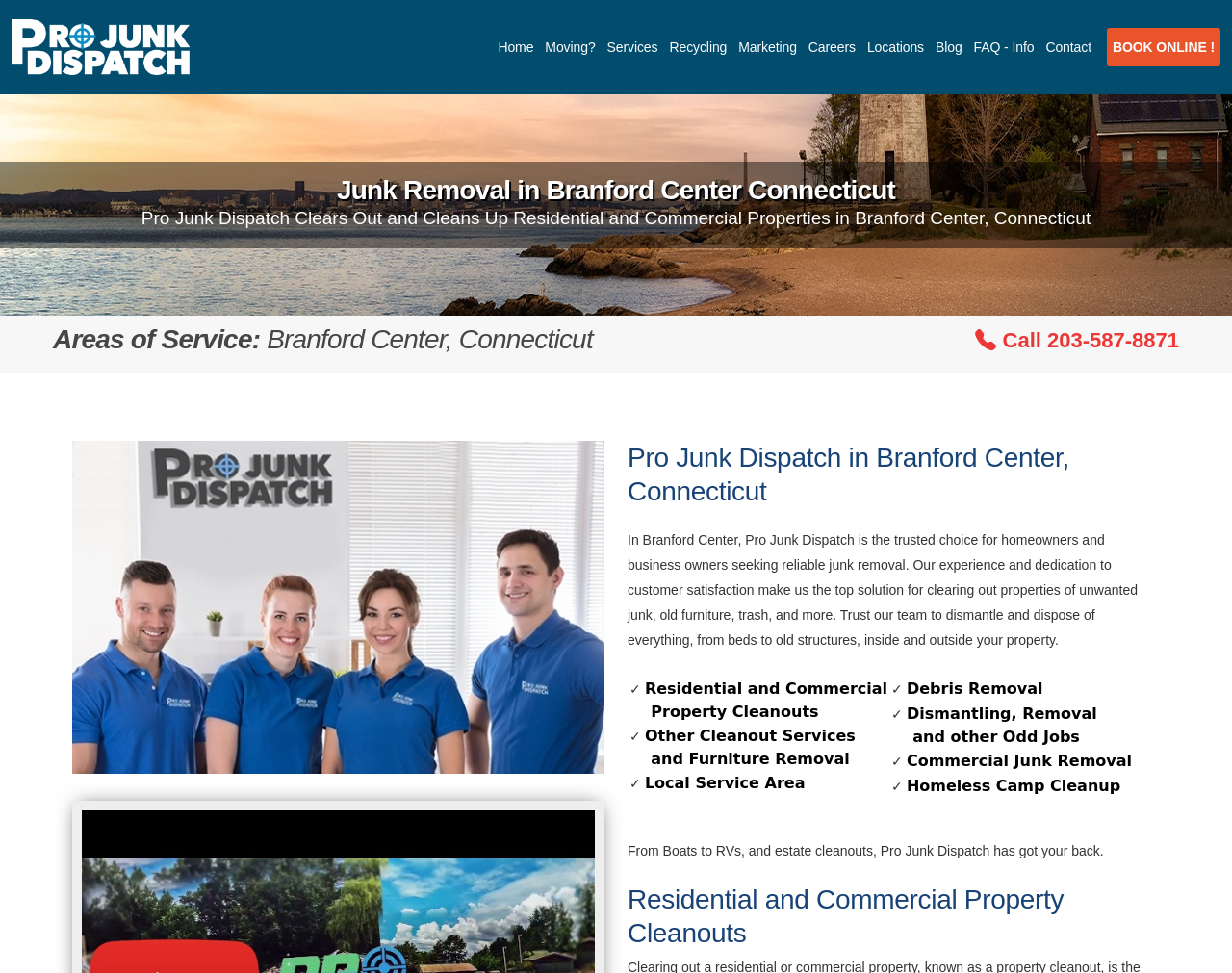What is the phone number to call for service?
Answer the question with a detailed and thorough explanation.

I found the phone number '203-587-8871' by looking at the link element with the text ' Call 203-587-8871', which suggests that it is the phone number to call for service.